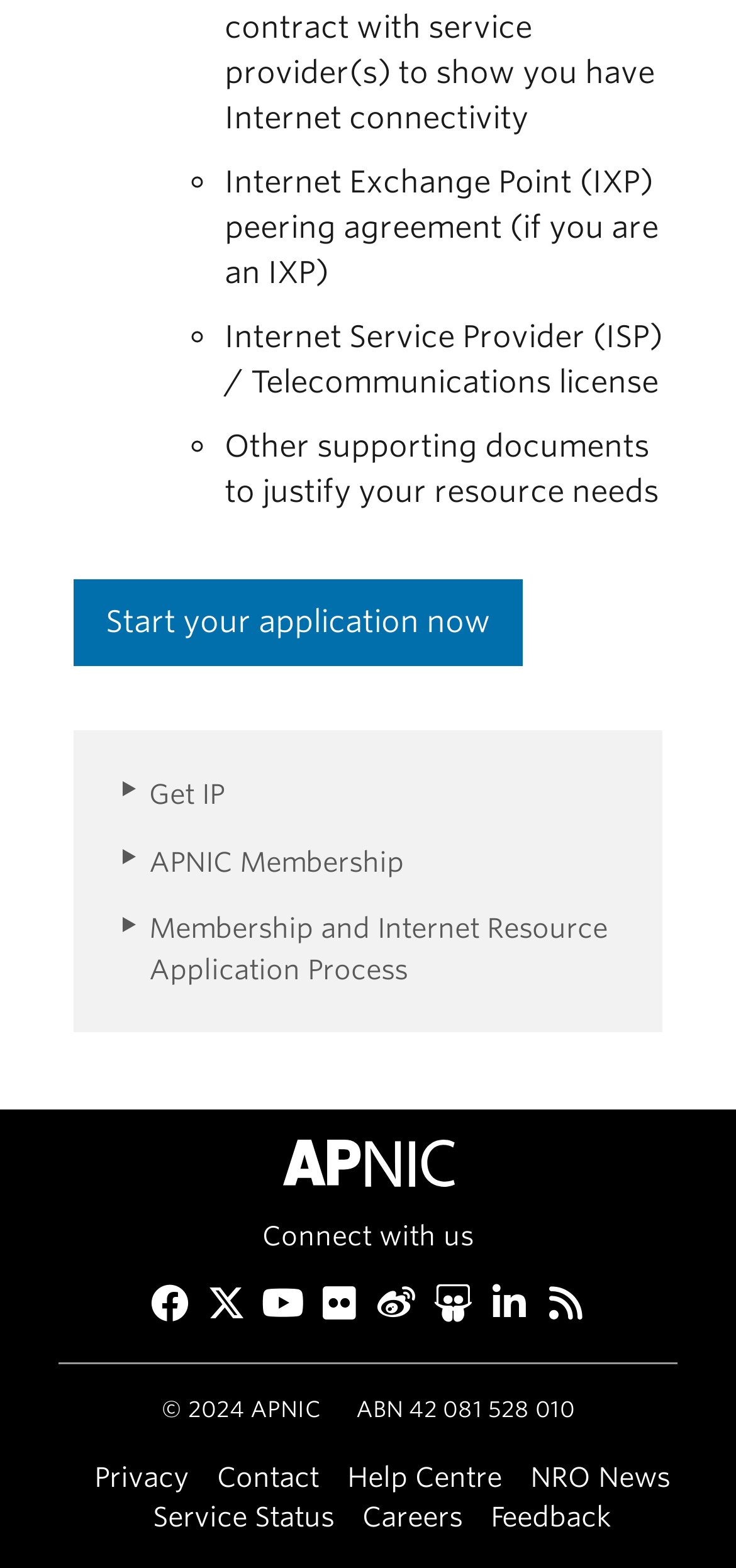Identify the coordinates of the bounding box for the element that must be clicked to accomplish the instruction: "Visit APNIC Home".

[0.079, 0.726, 0.921, 0.756]